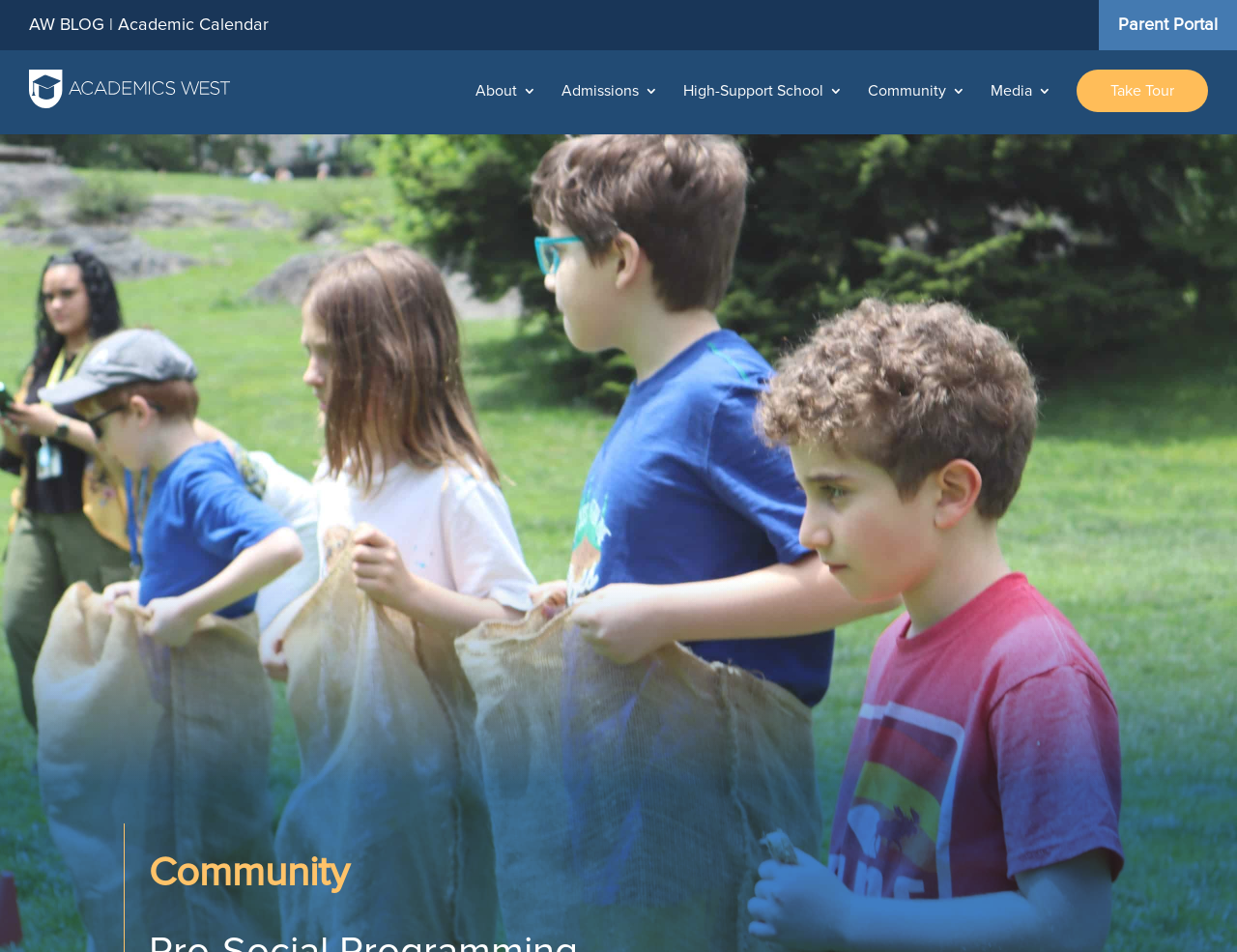Determine the bounding box coordinates for the area you should click to complete the following instruction: "Join the 'Dan Thorpe Acoustic Academy'".

None